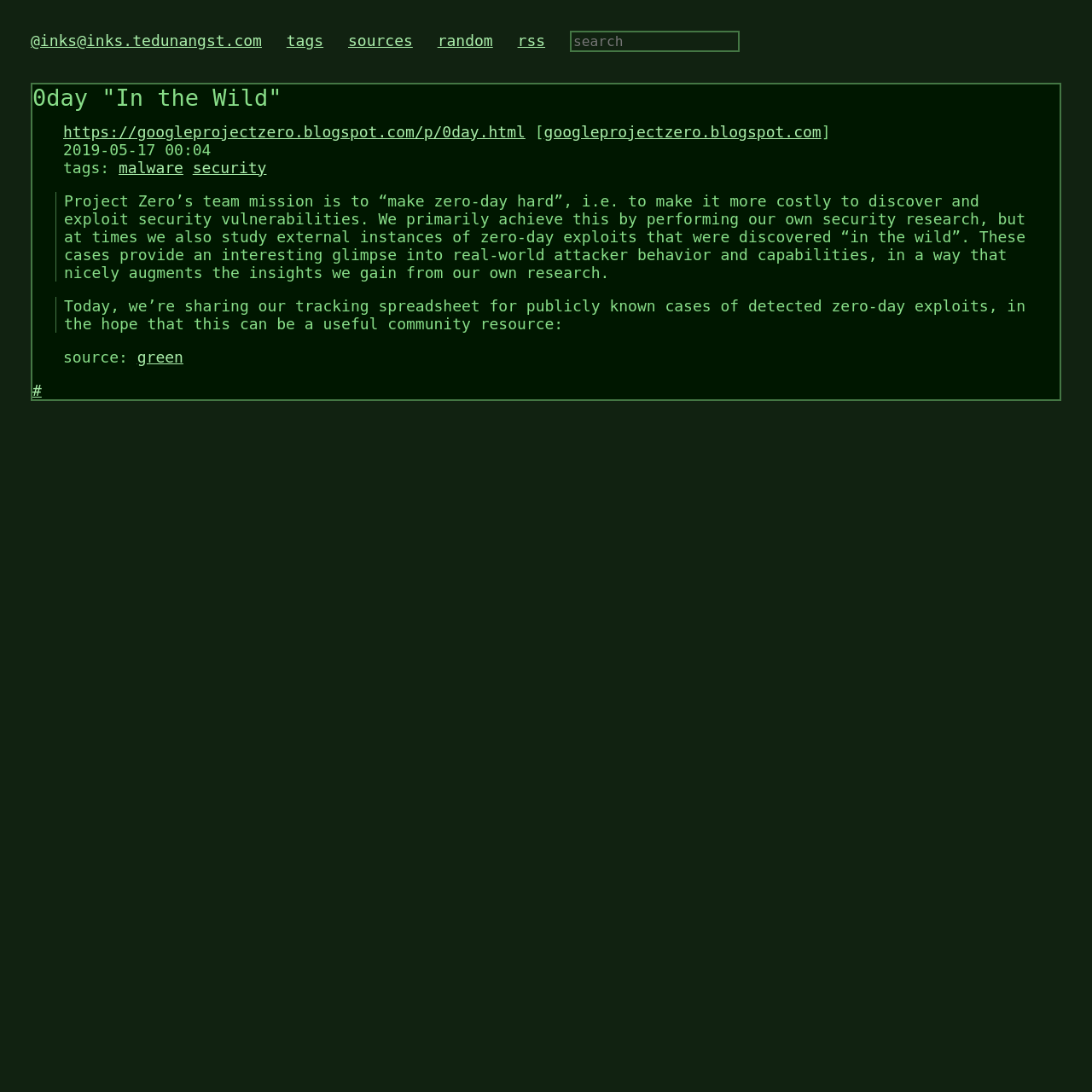What is the topic of the first article?
Using the image, respond with a single word or phrase.

0day